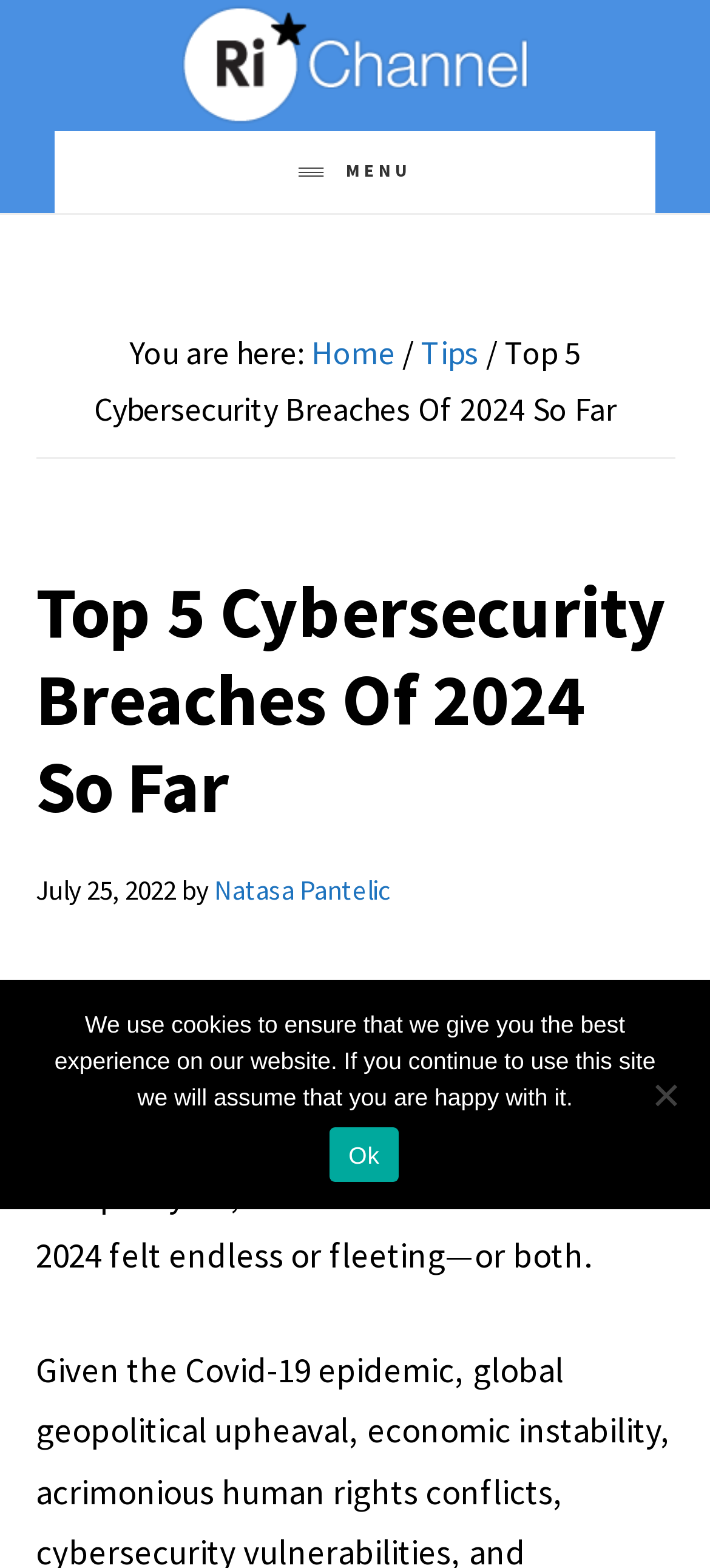Provide a short answer to the following question with just one word or phrase: When was the article published?

July 25, 2022